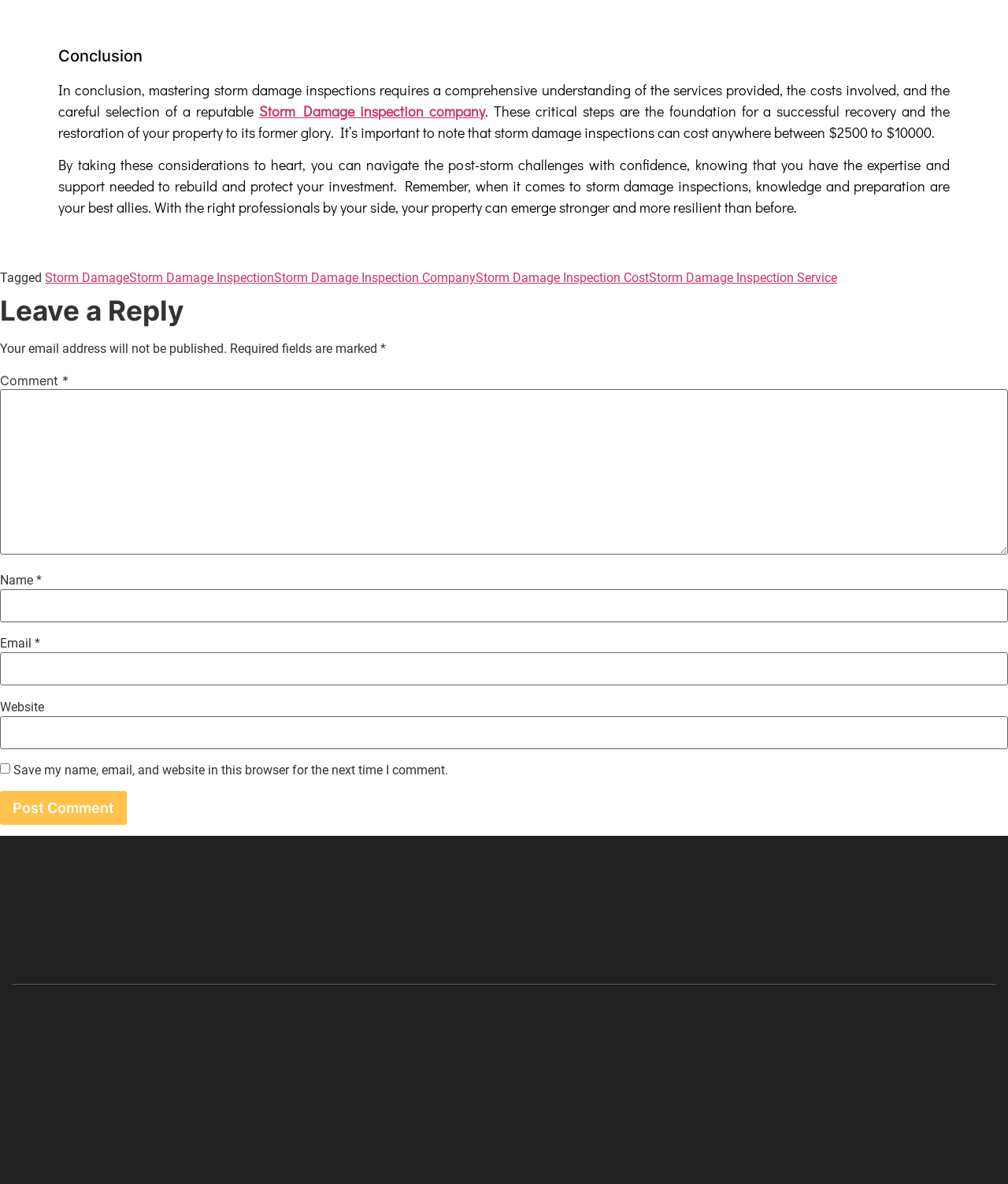Given the description "Storm Damage", provide the bounding box coordinates of the corresponding UI element.

[0.045, 0.228, 0.128, 0.241]